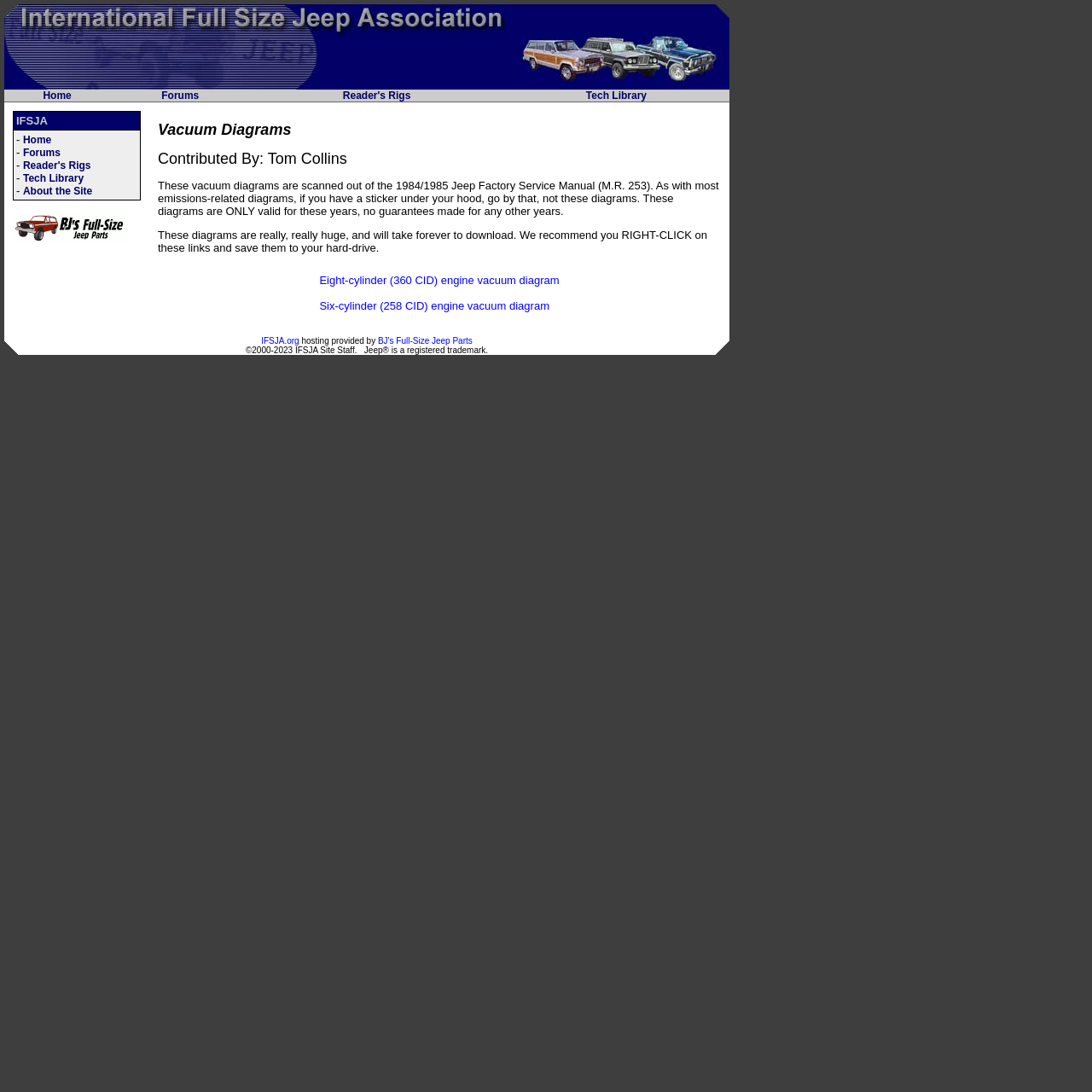Using the given element description, provide the bounding box coordinates (top-left x, top-left y, bottom-right x, bottom-right y) for the corresponding UI element in the screenshot: BJ's Full-Size Jeep Parts

[0.346, 0.308, 0.433, 0.316]